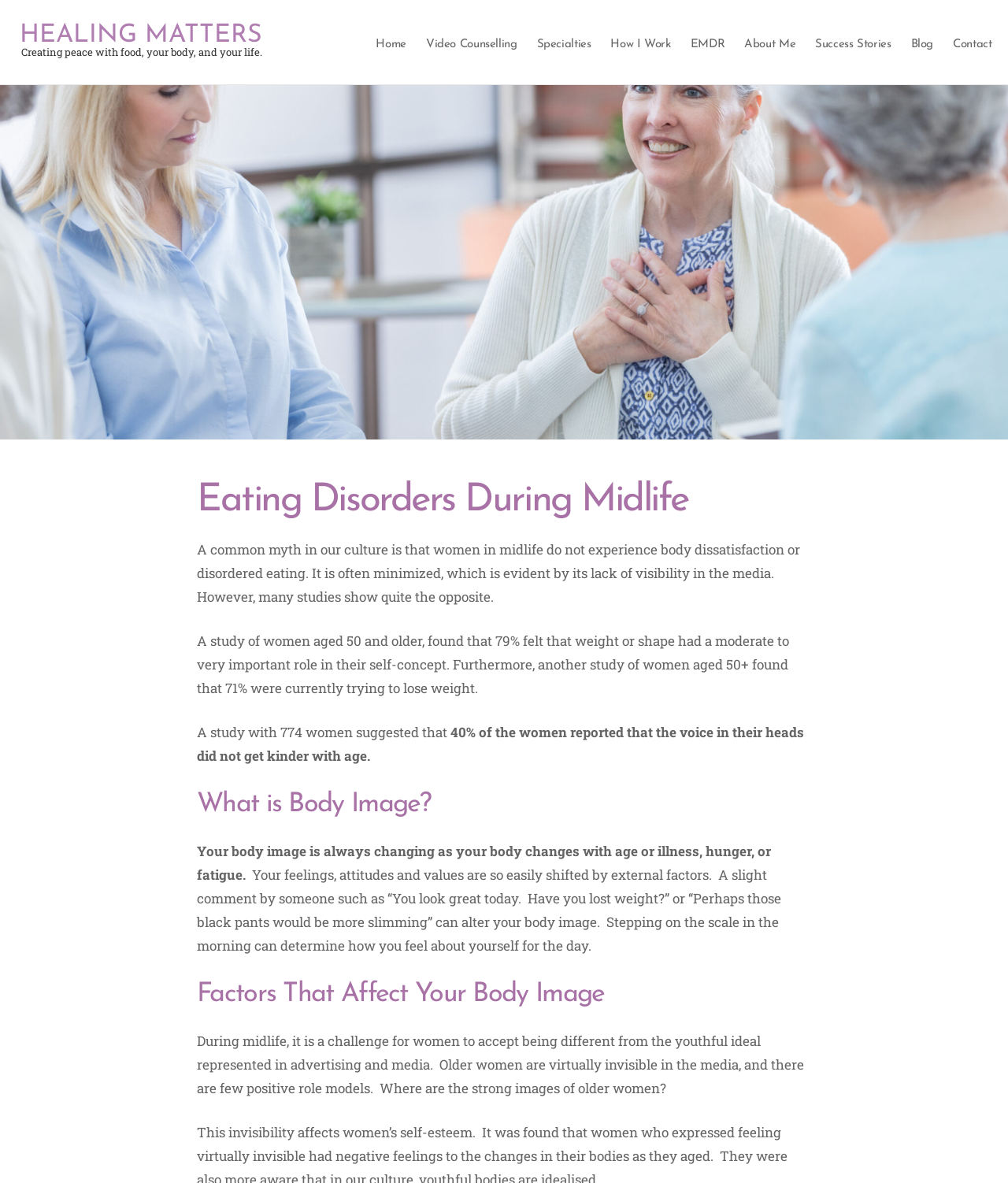Identify the bounding box coordinates of the section that should be clicked to achieve the task described: "Click on the 'WEBMASTER SPORTS IN DUBAI' link".

None